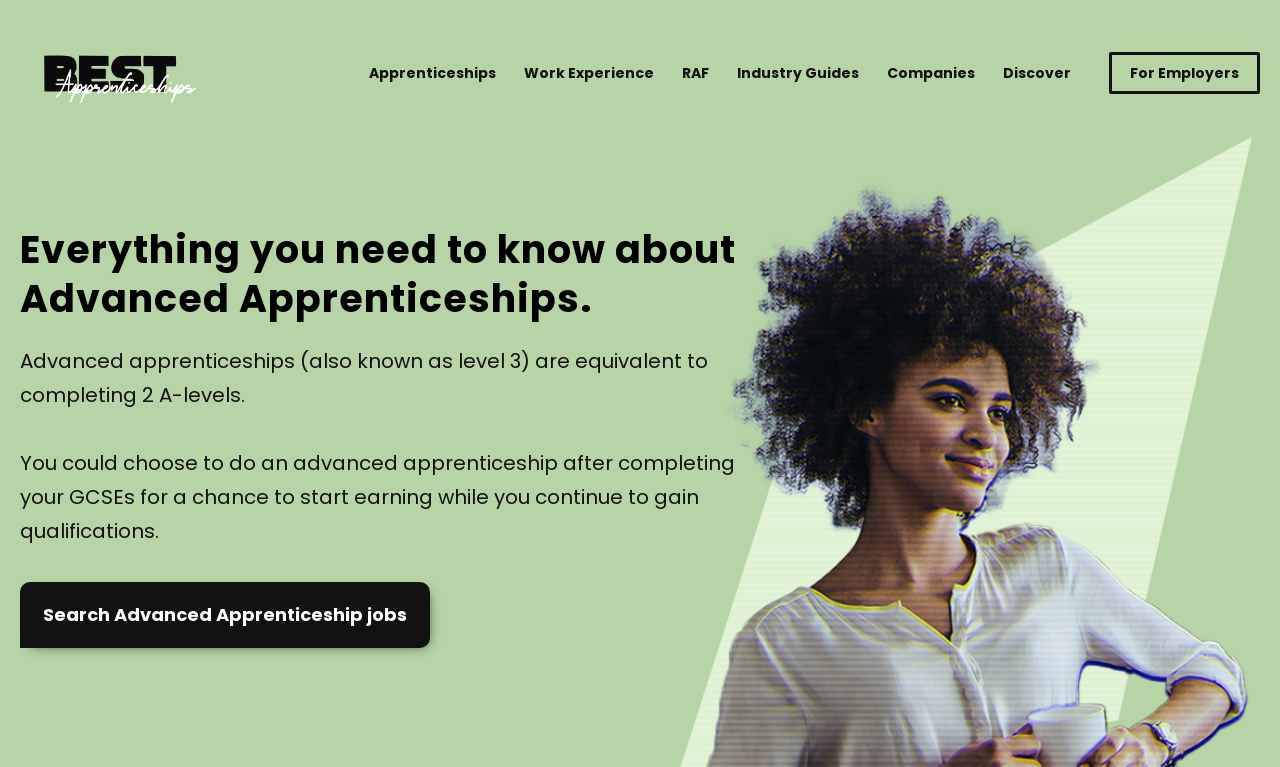Please locate the bounding box coordinates of the element that should be clicked to complete the given instruction: "Visit the 'For Employers' page".

[0.866, 0.068, 0.984, 0.123]